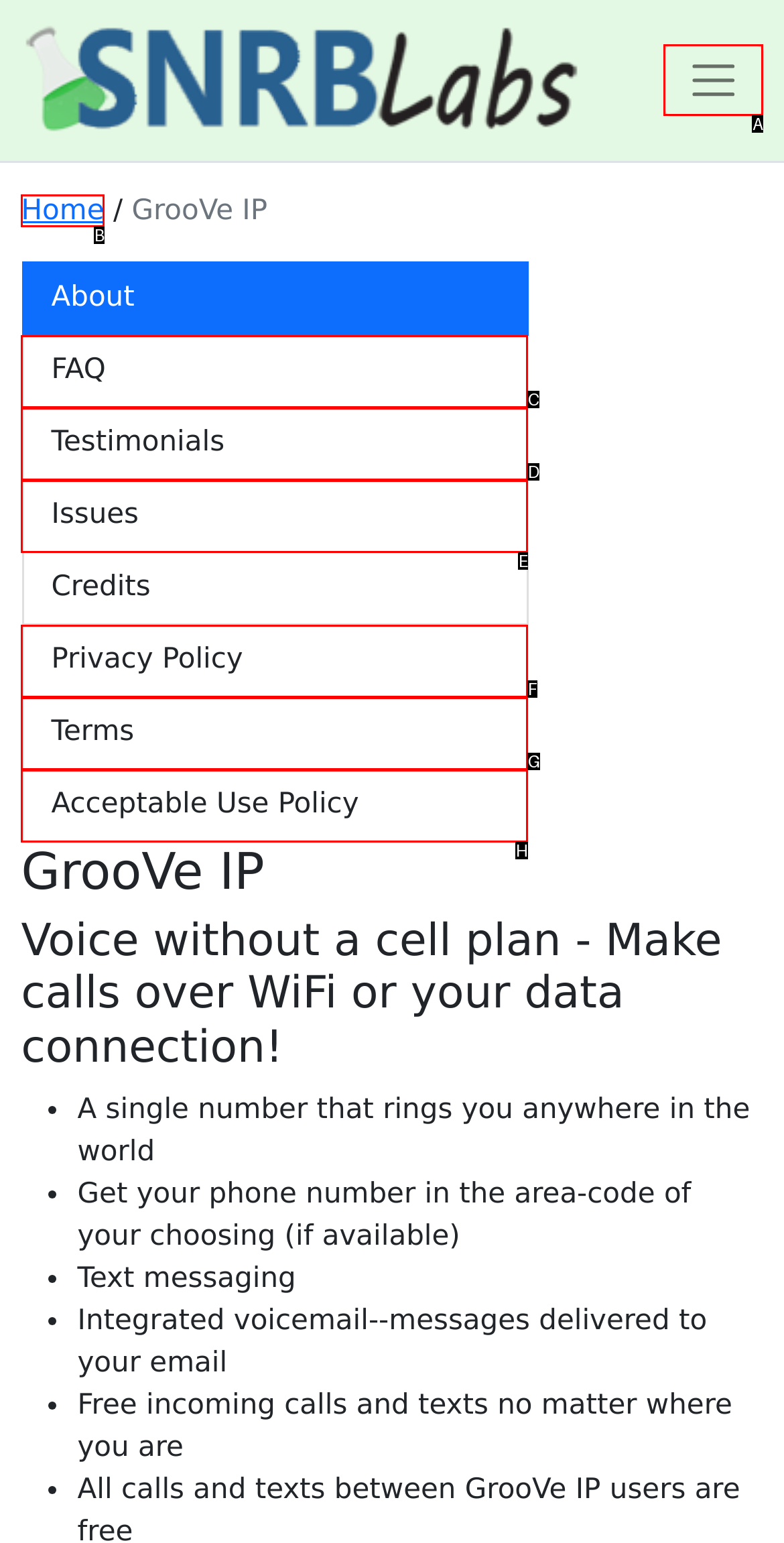Given the task: Go to Home, point out the letter of the appropriate UI element from the marked options in the screenshot.

B